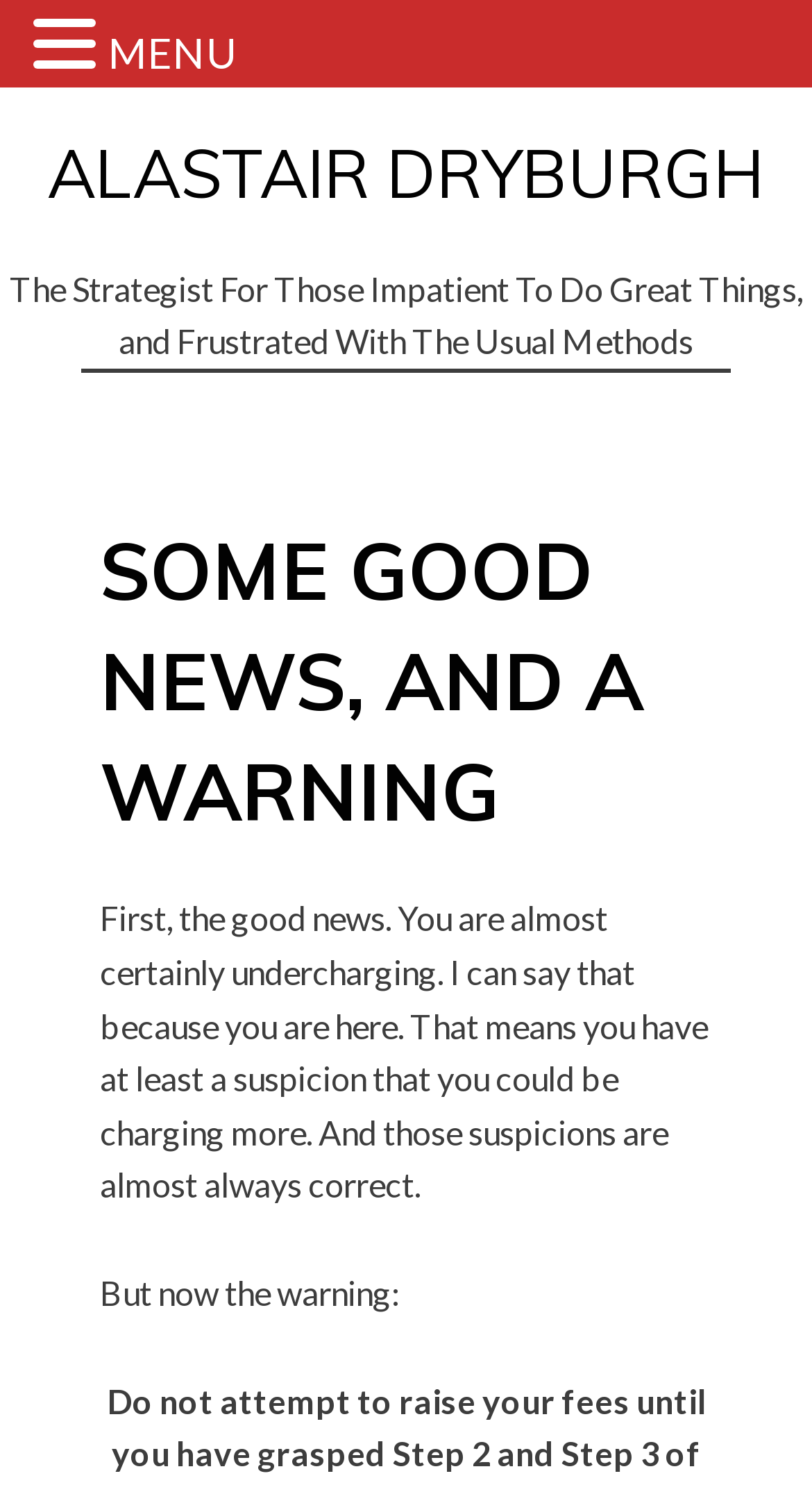What is the profession of the person mentioned on the webpage?
Please provide a detailed and thorough answer to the question.

Based on the webpage, the person mentioned is Alastair Dryburgh, and his profession is described as 'The Strategist For Those Impatient To Do Great Things, and Frustrated With The Usual Methods'.